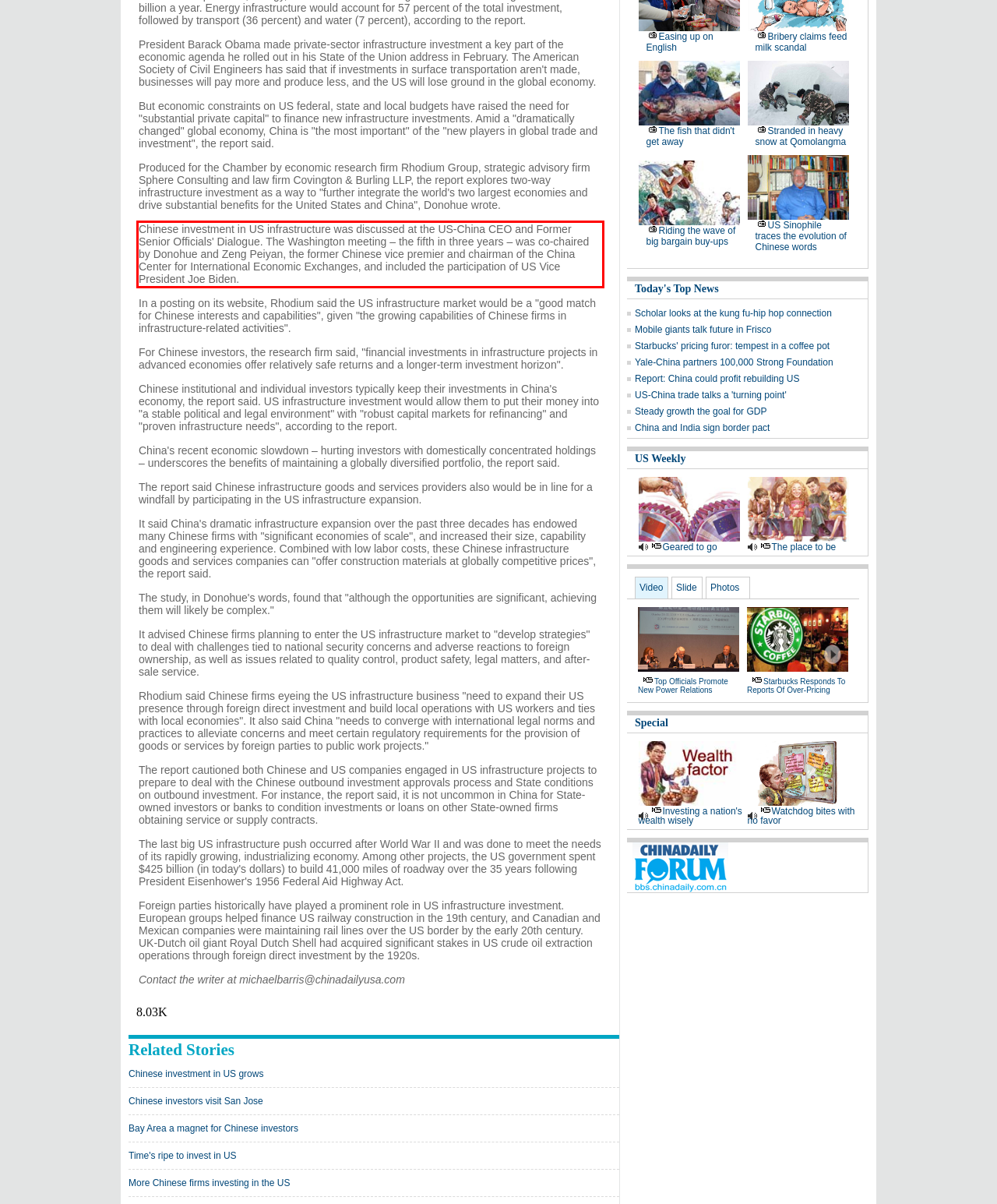In the given screenshot, locate the red bounding box and extract the text content from within it.

Chinese investment in US infrastructure was discussed at the US-China CEO and Former Senior Officials' Dialogue. The Washington meeting – the fifth in three years – was co-chaired by Donohue and Zeng Peiyan, the former Chinese vice premier and chairman of the China Center for International Economic Exchanges, and included the participation of US Vice President Joe Biden.